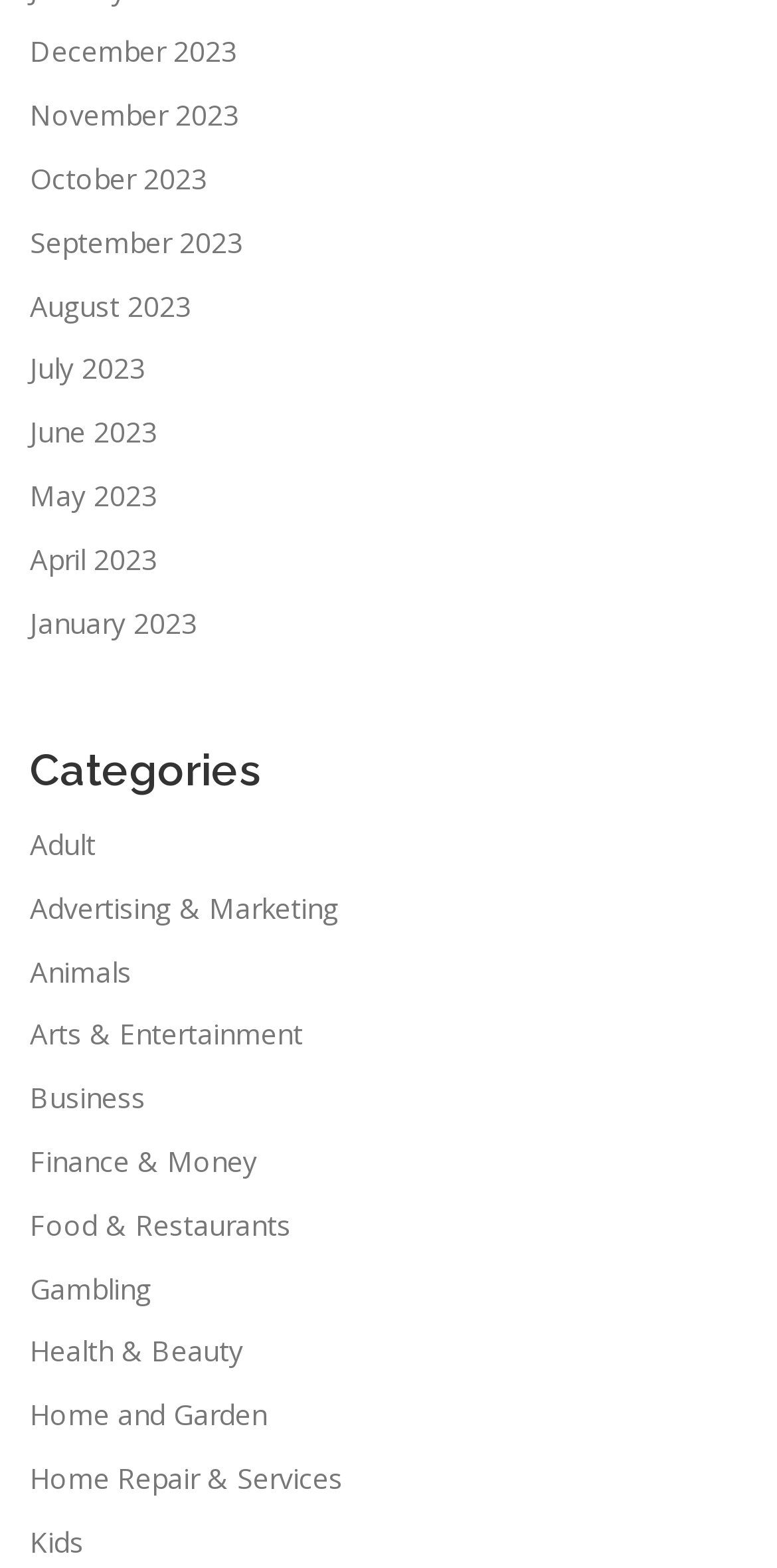Could you please study the image and provide a detailed answer to the question:
What is the last month listed?

I looked at the links with month names and found that the last link is 'January 2023'.